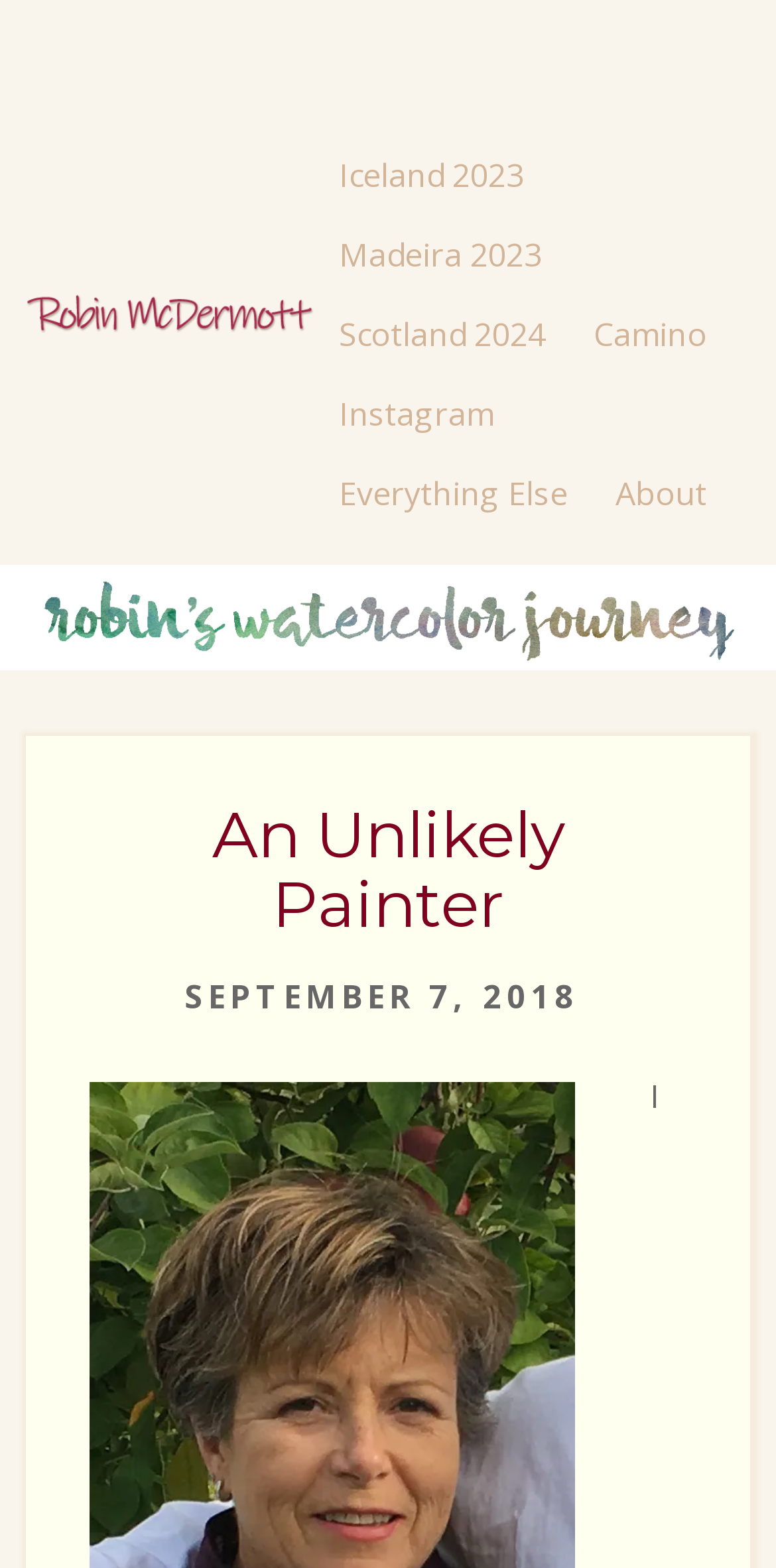Find the bounding box coordinates for the element that must be clicked to complete the instruction: "view Instagram". The coordinates should be four float numbers between 0 and 1, indicated as [left, top, right, bottom].

[0.437, 0.254, 0.637, 0.274]